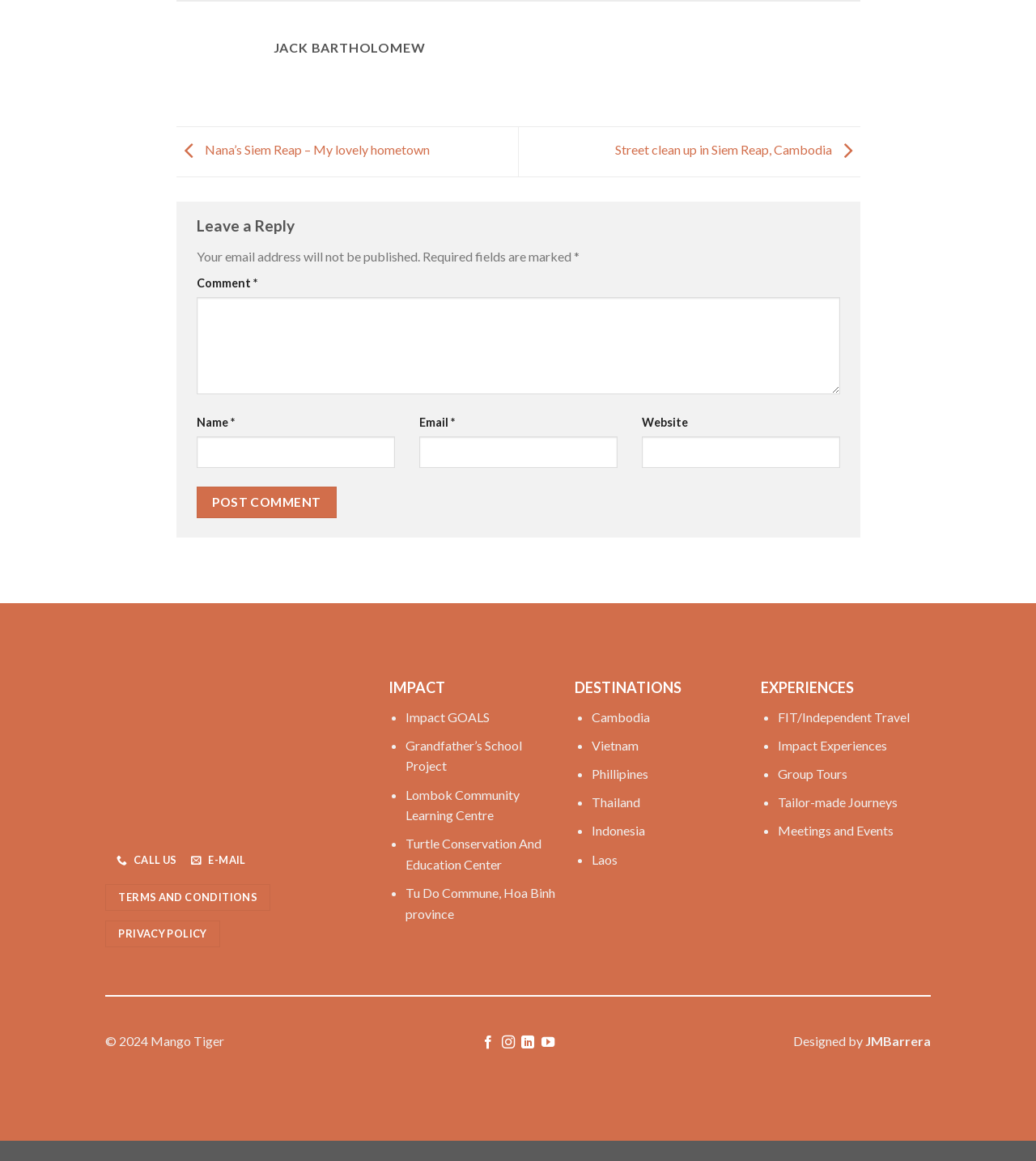Locate the bounding box coordinates of the area to click to fulfill this instruction: "Click on the 'CALL US' link". The bounding box should be presented as four float numbers between 0 and 1, in the order [left, top, right, bottom].

[0.102, 0.73, 0.172, 0.752]